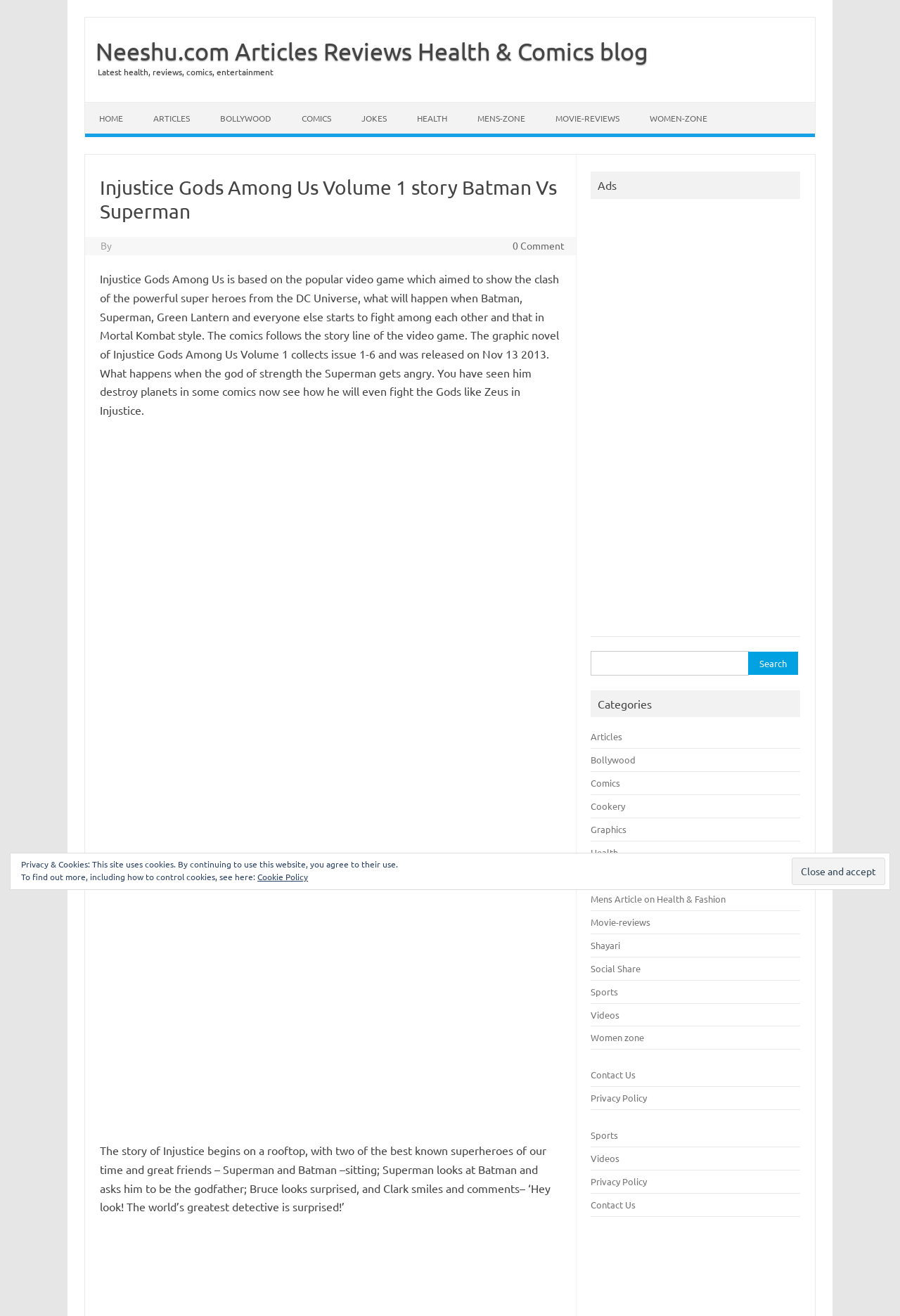What is the topic of the article?
Based on the image, give a one-word or short phrase answer.

Injustice Gods Among Us